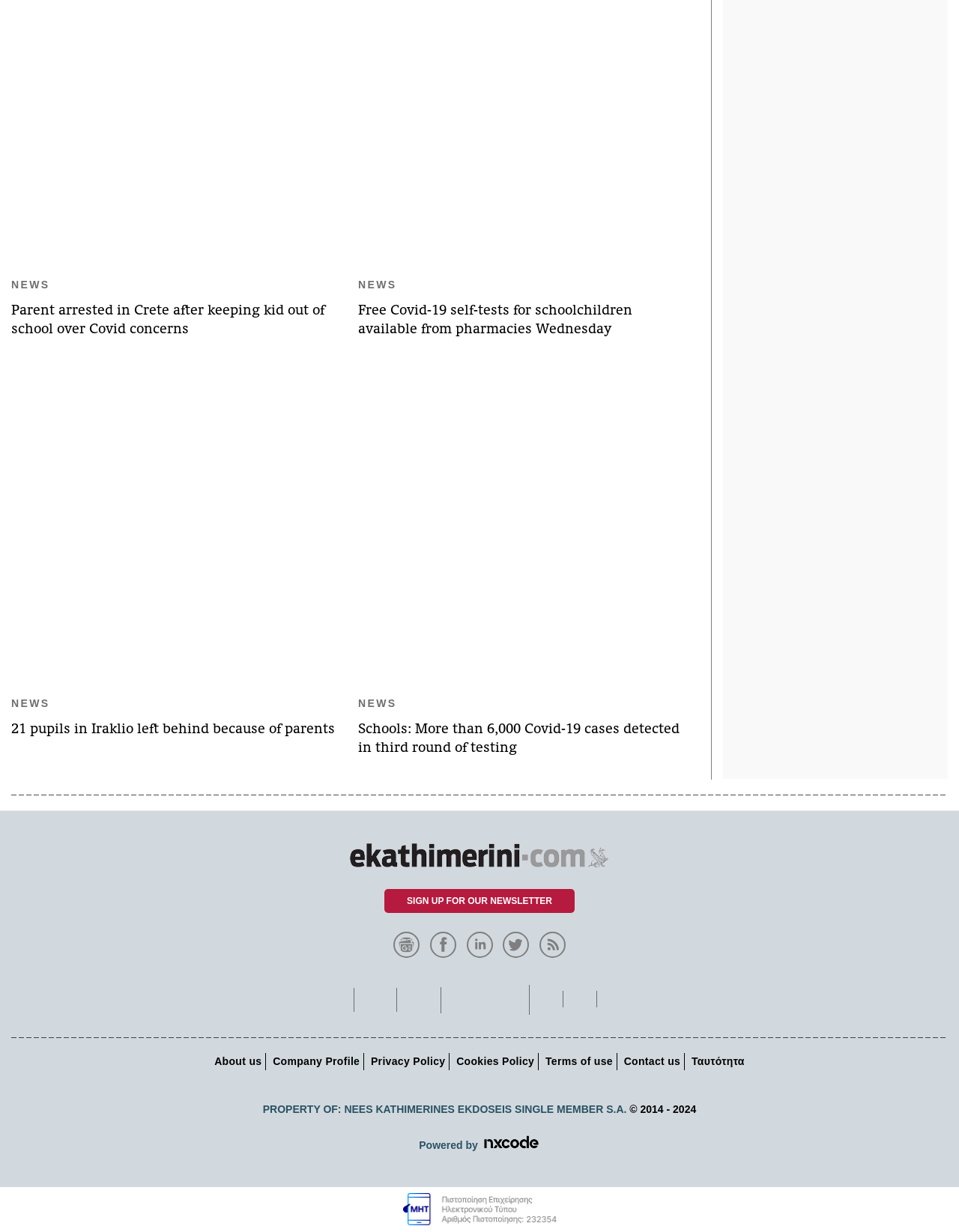What is the main topic of this webpage?
Answer with a single word or phrase, using the screenshot for reference.

News